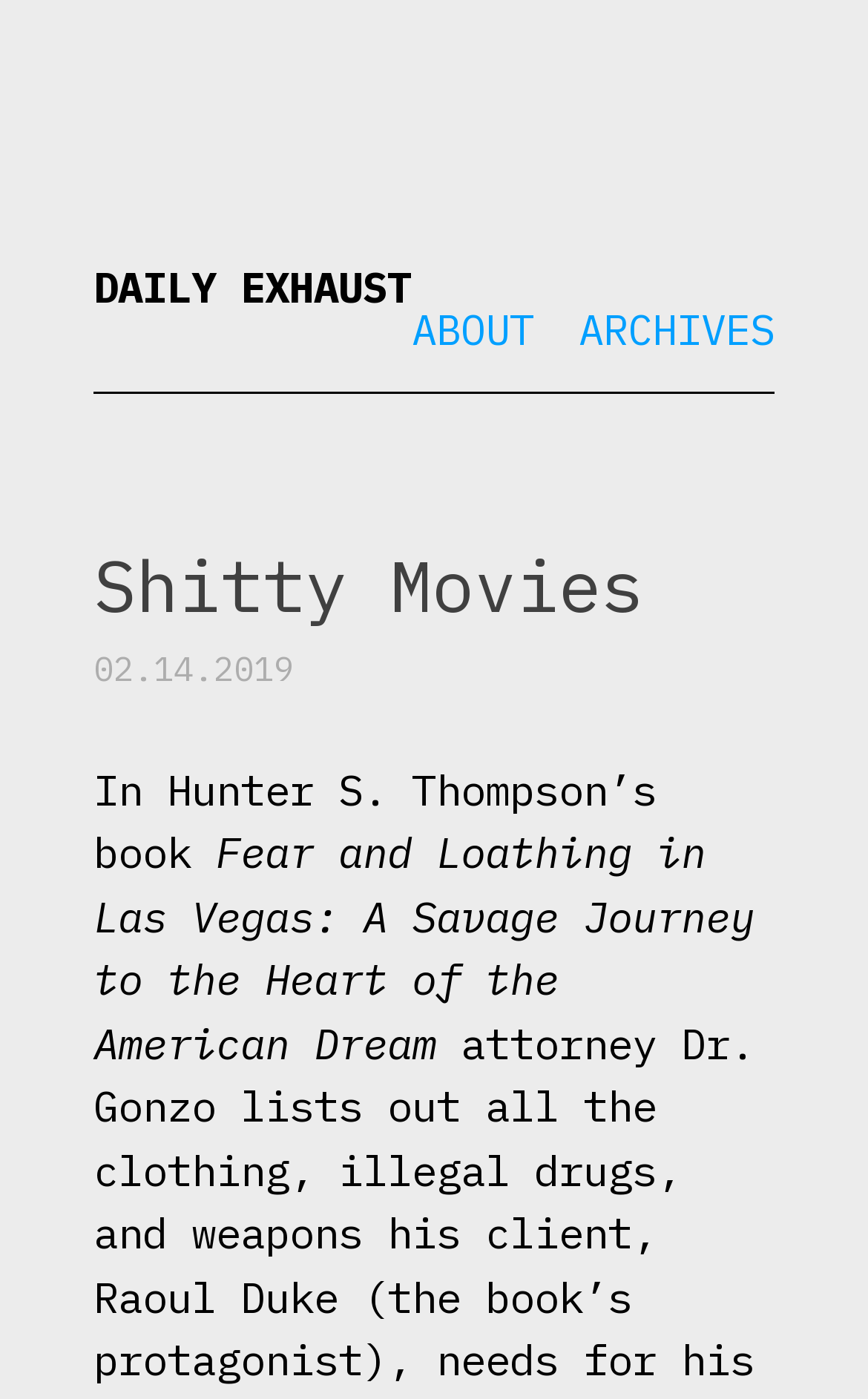Please locate the UI element described by "Uncategorized" and provide its bounding box coordinates.

None